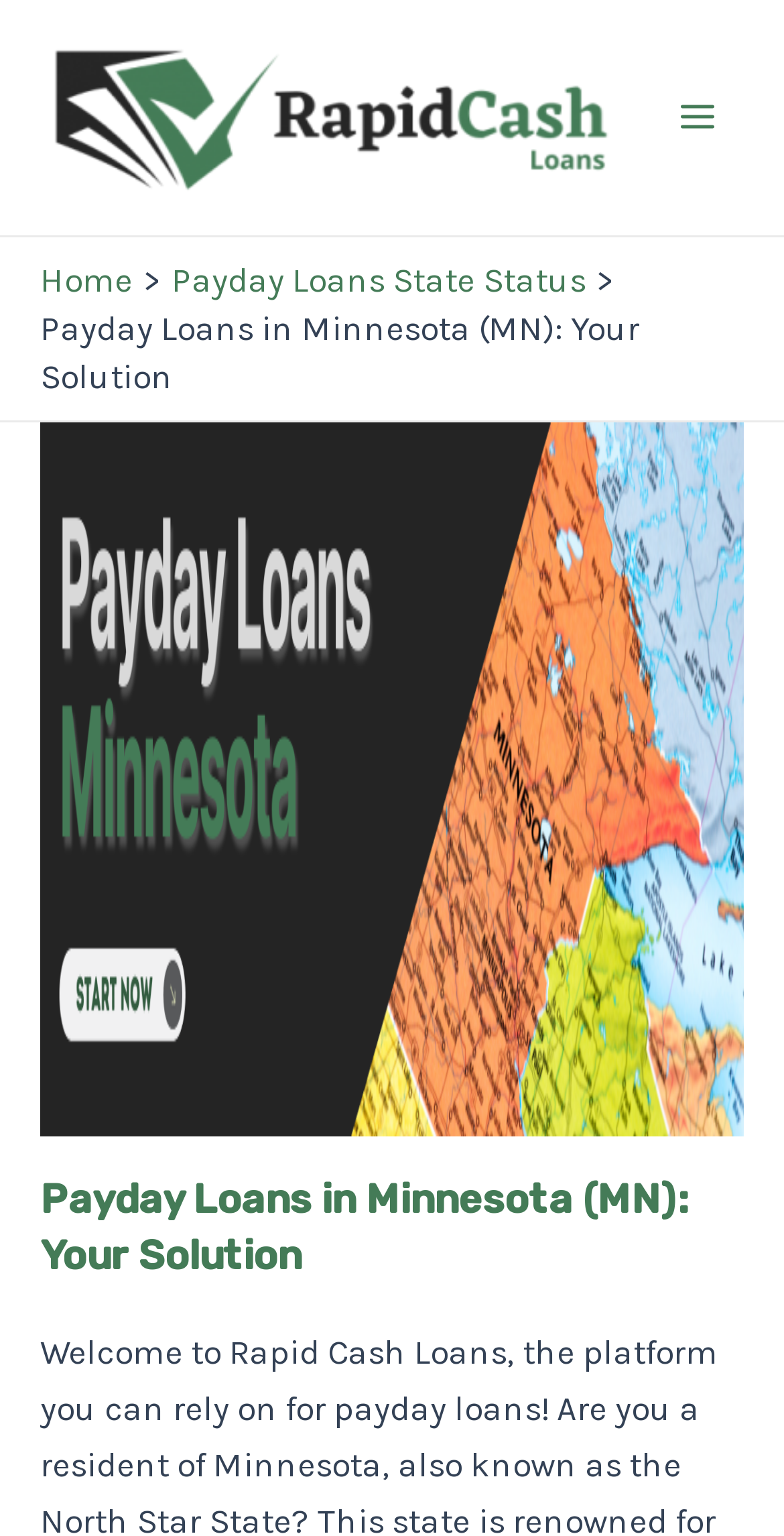Identify the bounding box for the element characterized by the following description: "Main Menu".

[0.832, 0.047, 0.949, 0.106]